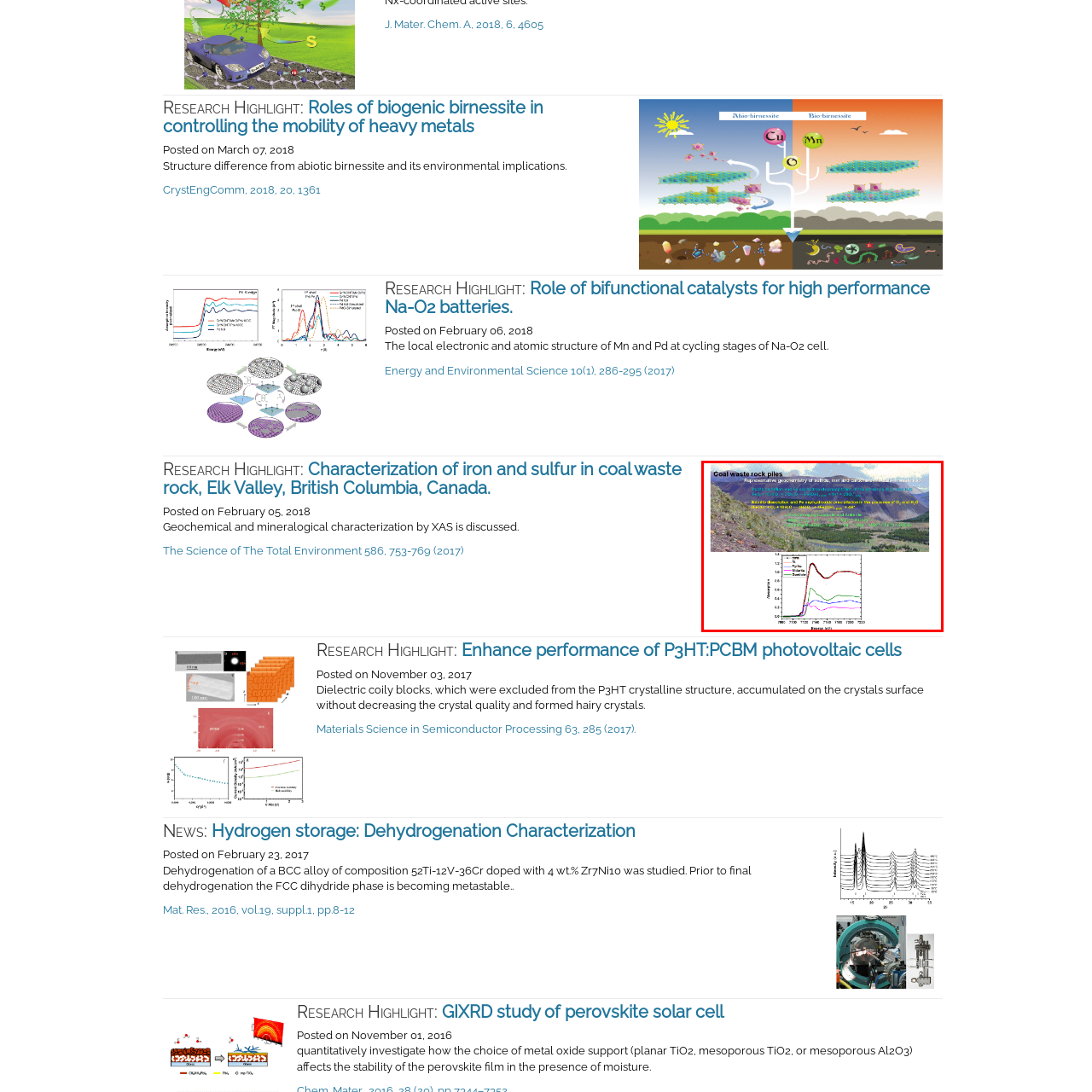Carefully inspect the area of the image highlighted by the red box and deliver a detailed response to the question below, based on your observations: What is presented at the bottom of the image?

The caption states that a detailed analysis of the spectral data is presented in a graph at the bottom of the image, which illustrates the absorption characteristics of the waste materials and is essential for understanding their environmental implications.